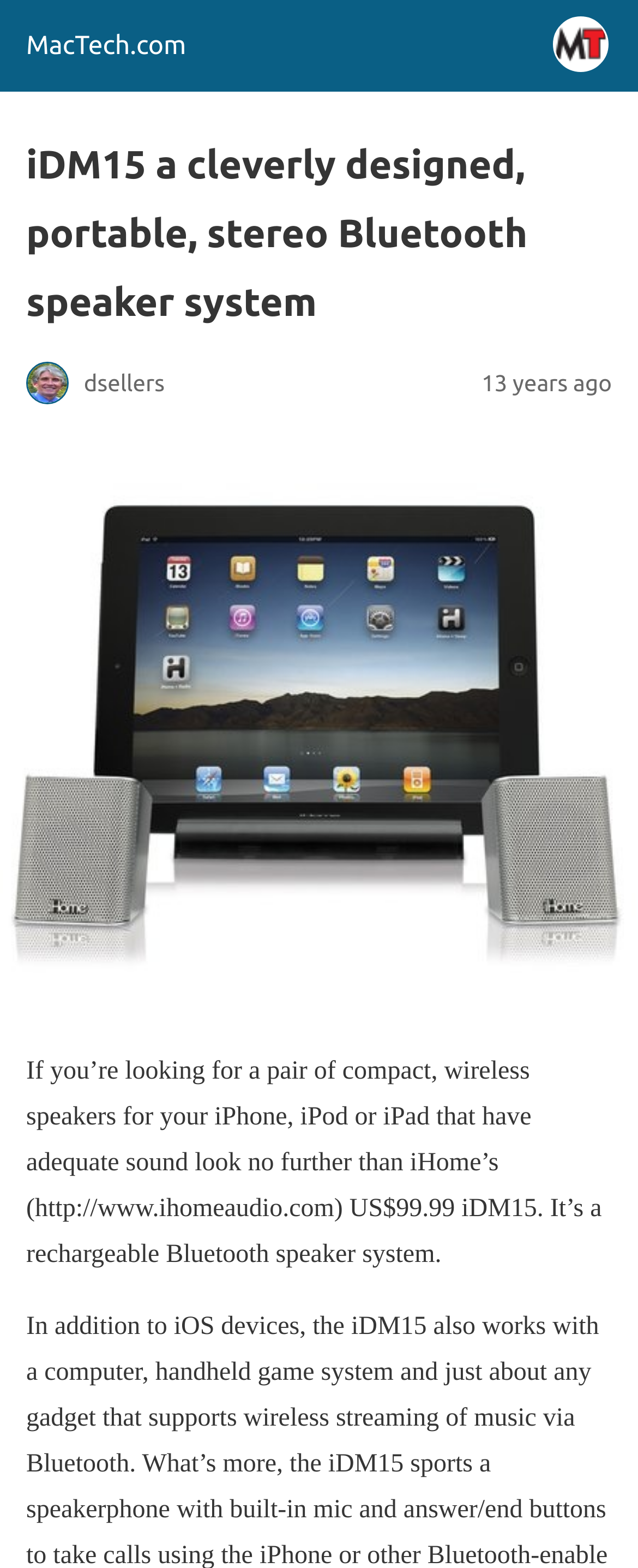Provide the bounding box coordinates for the specified HTML element described in this description: "MacTech.com". The coordinates should be four float numbers ranging from 0 to 1, in the format [left, top, right, bottom].

[0.041, 0.02, 0.292, 0.039]